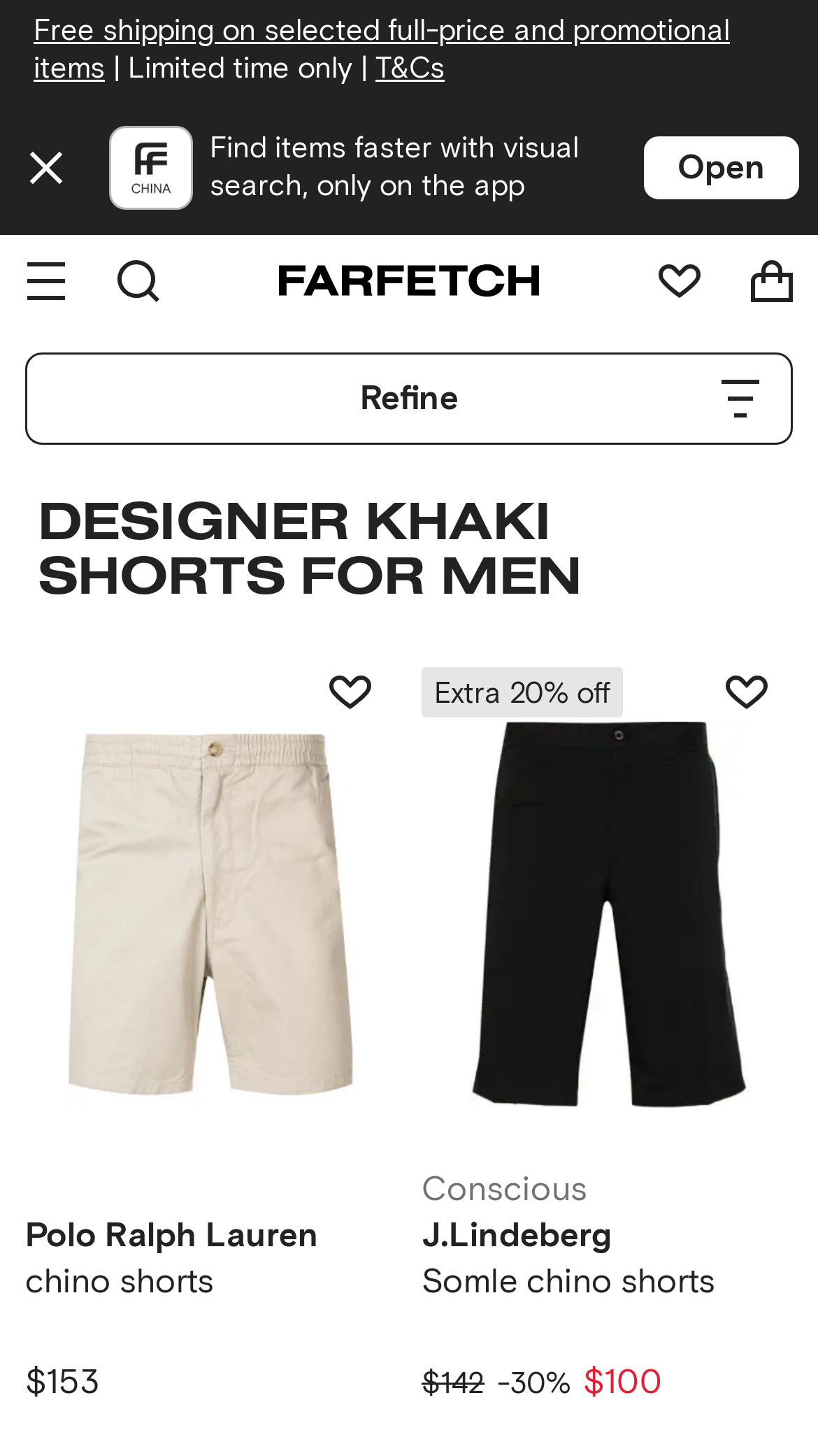Refer to the screenshot and give an in-depth answer to this question: What is the price of the Polo Ralph Lauren chino shorts?

The product listing for Polo Ralph Lauren chino shorts displays the price as $153, which is shown in the StaticText element with the text '$153'.